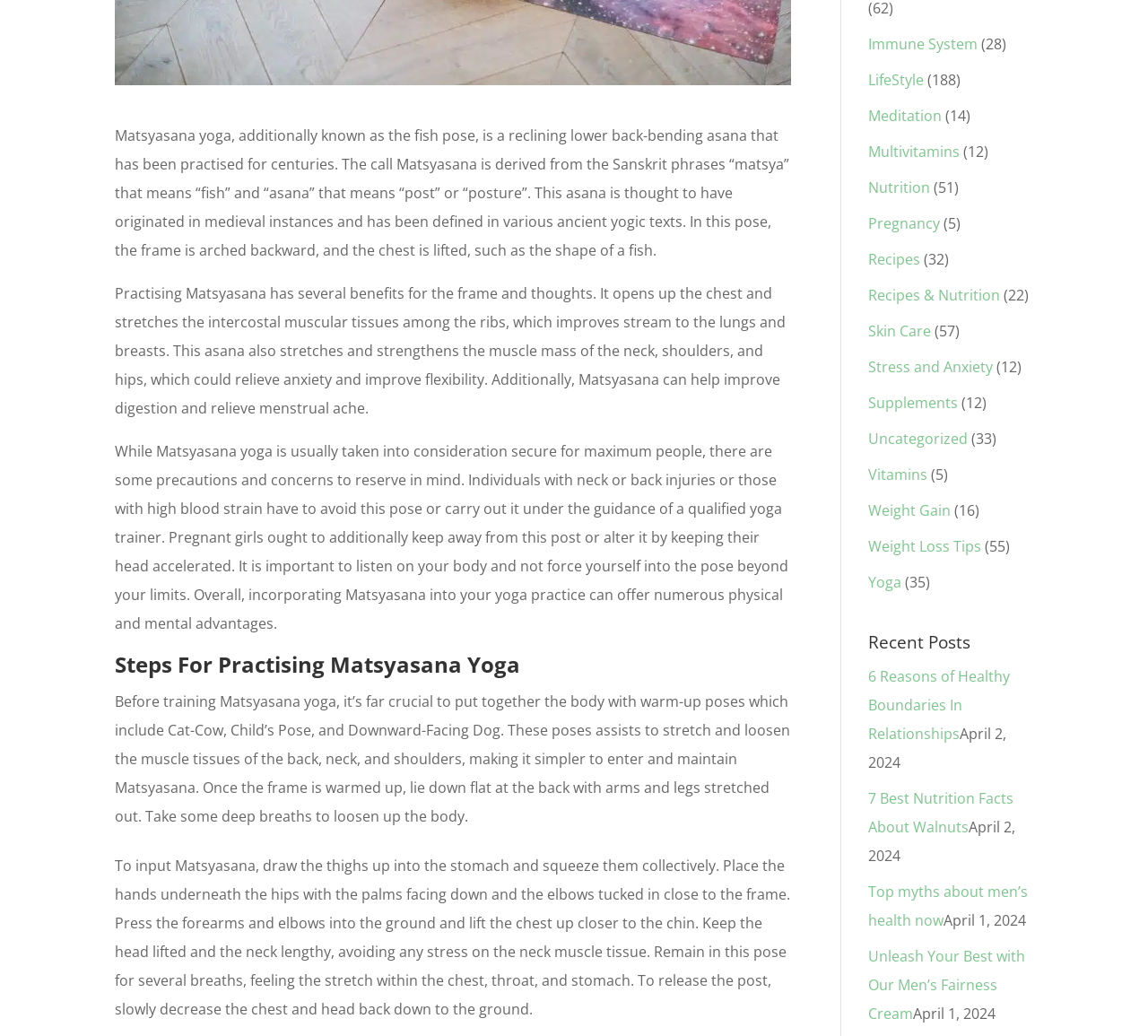Locate the bounding box of the UI element based on this description: "Immune System". Provide four float numbers between 0 and 1 as [left, top, right, bottom].

[0.756, 0.033, 0.852, 0.052]